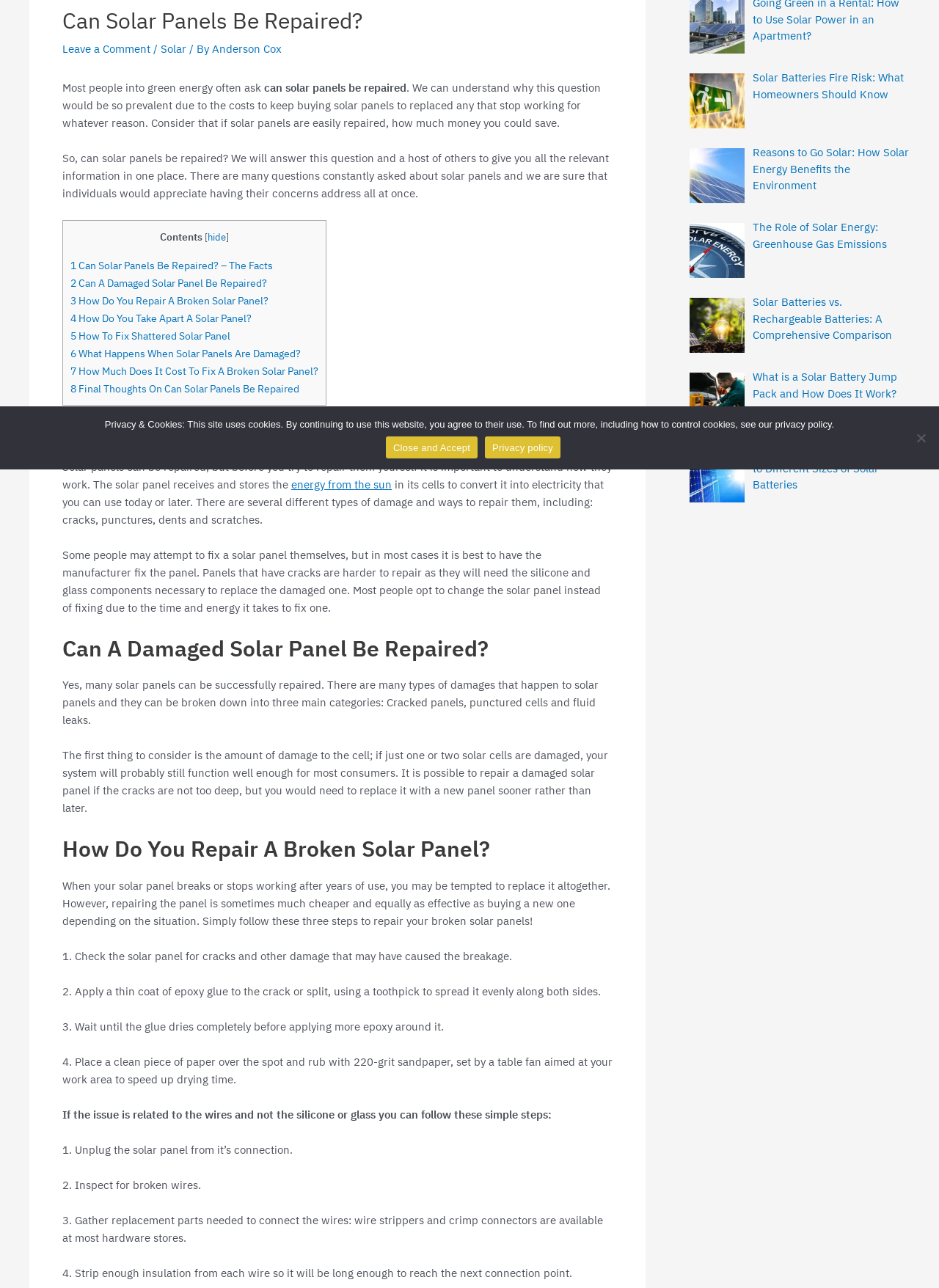Given the element description Anderson Cox, specify the bounding box coordinates of the corresponding UI element in the format (top-left x, top-left y, bottom-right x, bottom-right y). All values must be between 0 and 1.

[0.226, 0.032, 0.3, 0.043]